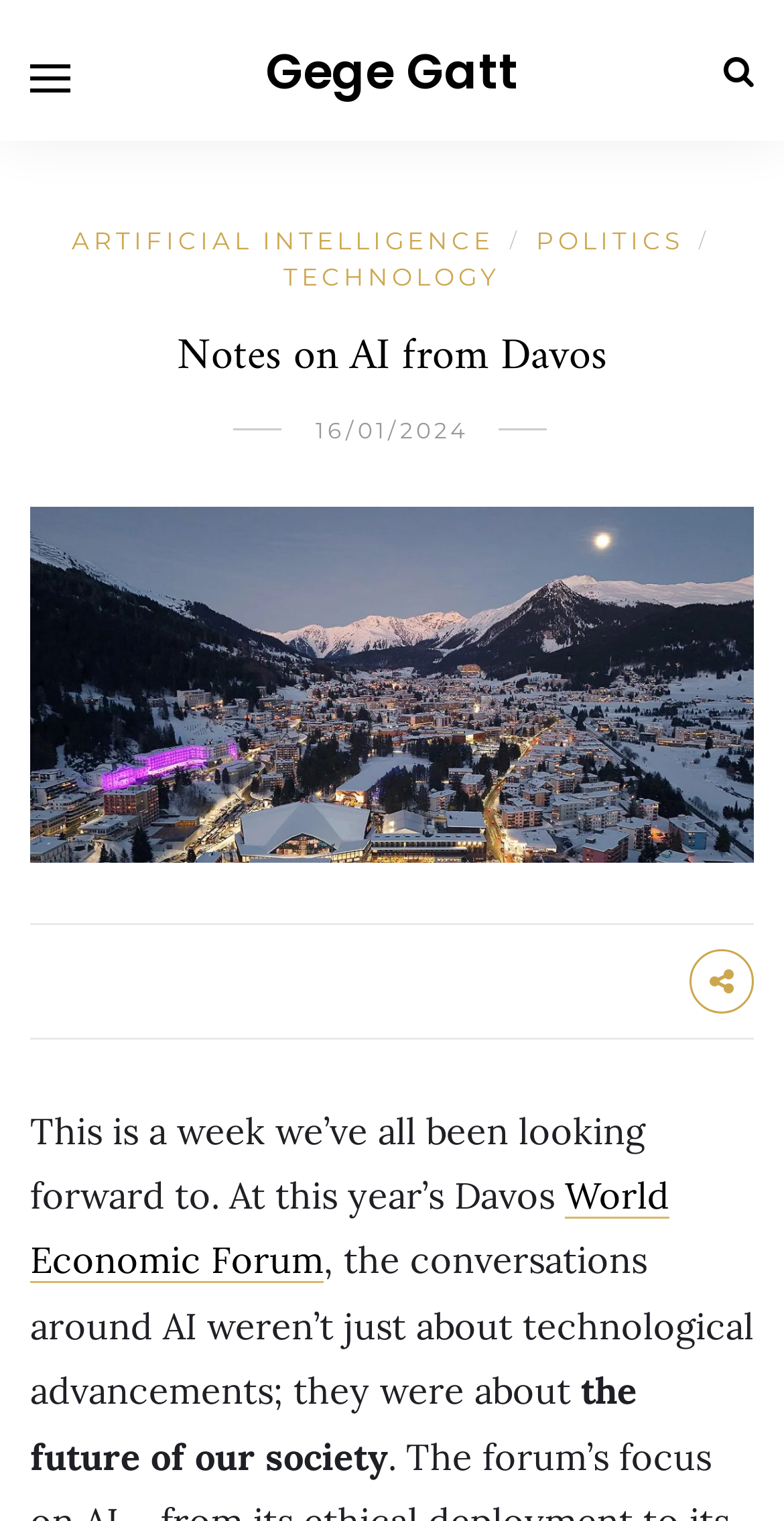Provide a thorough summary of the webpage.

The webpage appears to be an article or blog post about the Davos World Economic Forum 2024, with a focus on artificial intelligence. At the top left of the page, there is a button and a link to the author's name, "Gege Gatt". To the right of the author's name, there is a link with a font awesome icon. 

Below the author's name, there are three links in a row, labeled "ARTIFICIAL INTELLIGENCE", "/", and "POLITICS". Underneath these links, there is another link labeled "TECHNOLOGY". 

The main title of the article, "Notes on AI from Davos", is a heading that spans the width of the page. Below the title, there is a link to the date "16/01/2024". 

A large image takes up most of the page, with a caption "DAVOS World Economic Forum 2024 - Artificial Intelligence". 

At the bottom of the page, there is a block of text that summarizes the article. The text starts with "This is a week we’ve all been looking forward to. At this year’s Davos" and continues to describe the conversations around AI at the forum. The text is broken up into three paragraphs, with a link to "World Economic Forum" in the middle paragraph. The final sentence of the text reads "the future of our society".